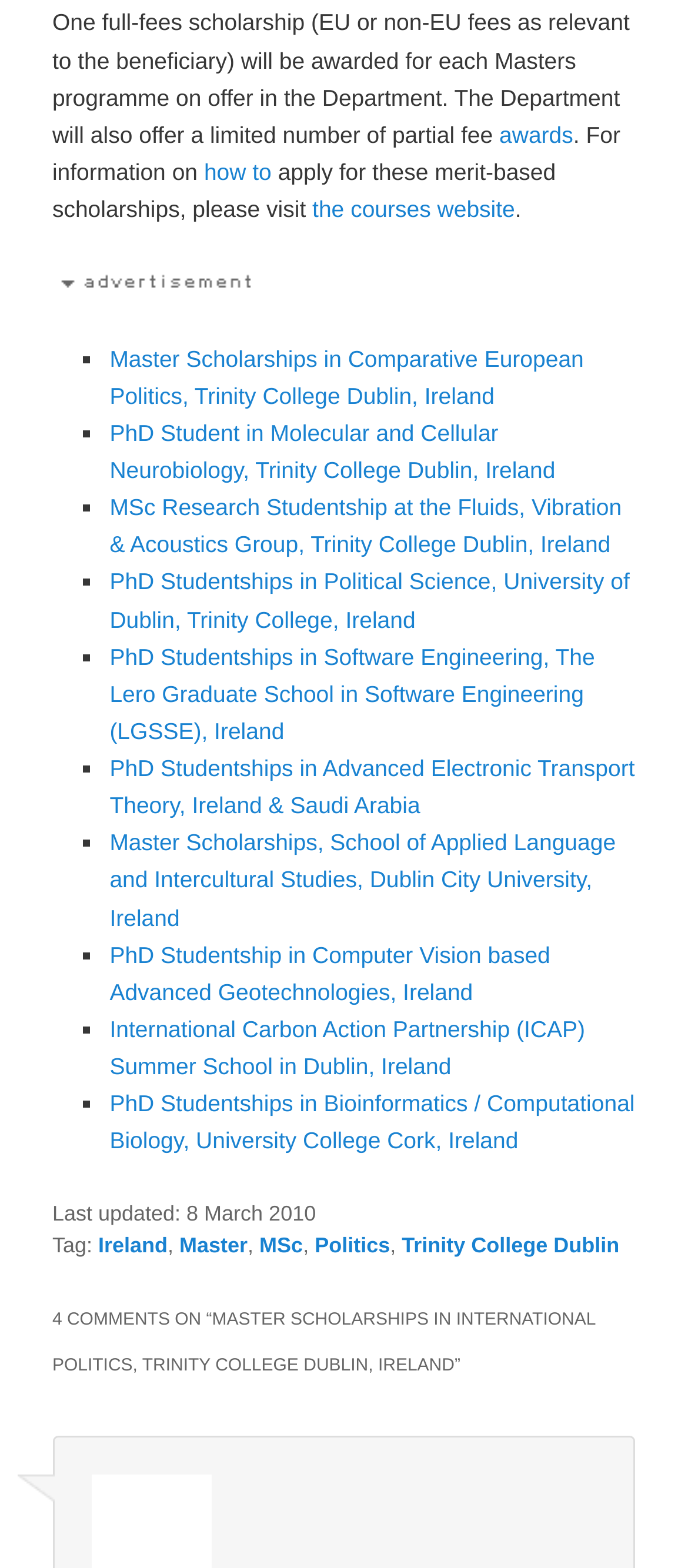What is the tag associated with the webpage?
Please look at the screenshot and answer using one word or phrase.

Ireland